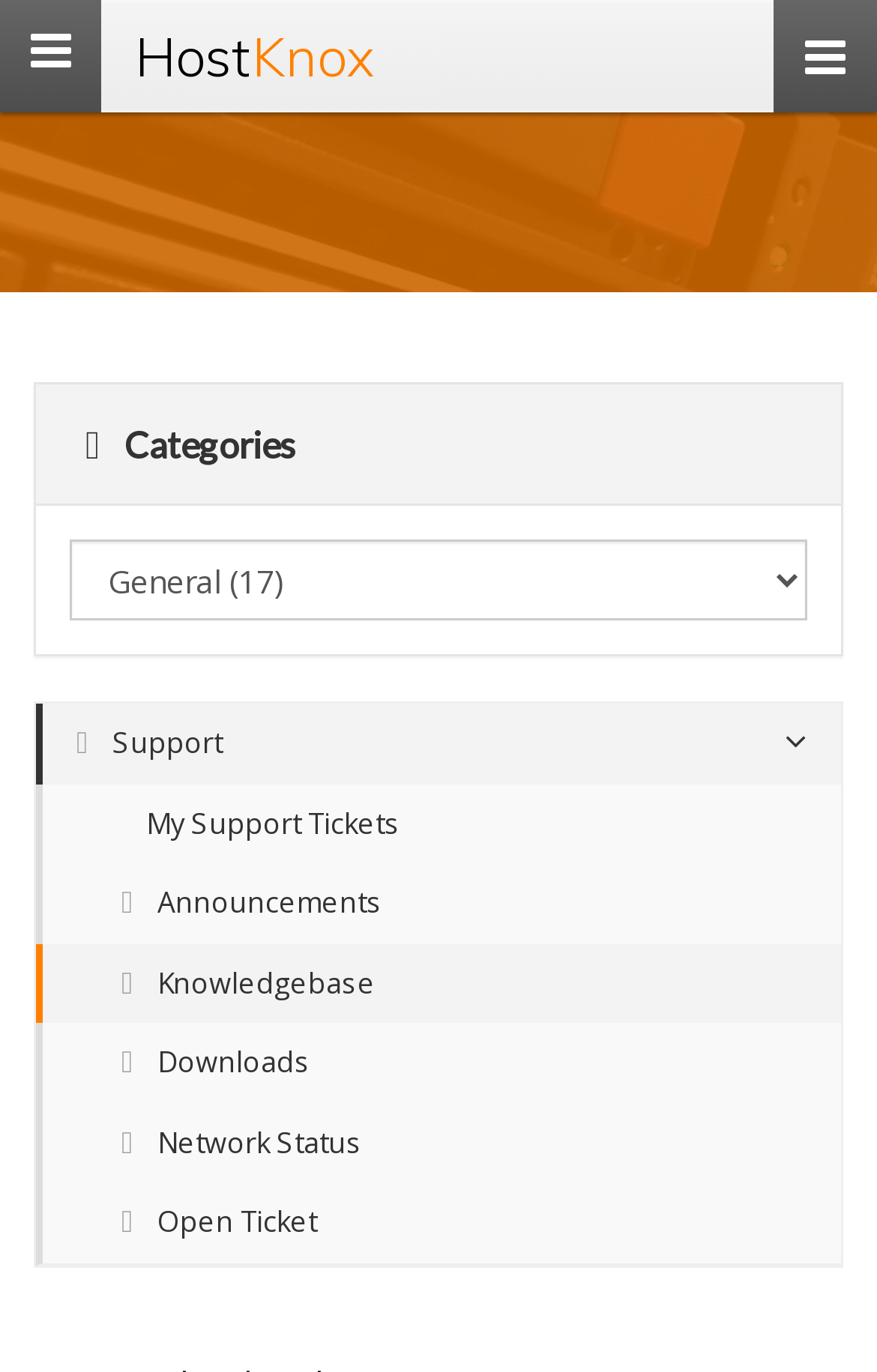Identify and provide the bounding box coordinates of the UI element described: "My Support Tickets". The coordinates should be formatted as [left, top, right, bottom], with each number being a float between 0 and 1.

[0.041, 0.571, 0.959, 0.629]